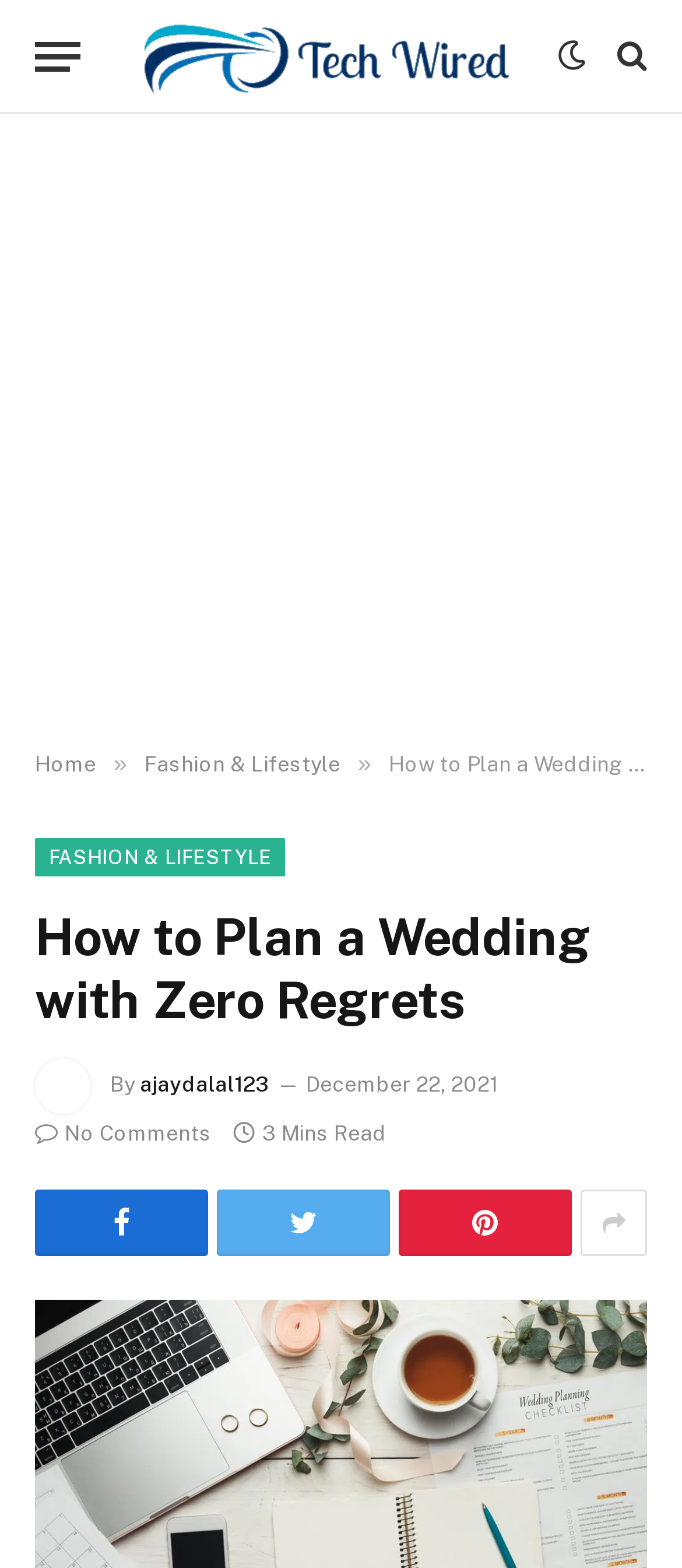Please extract and provide the main headline of the webpage.

How to Plan a Wedding with Zero Regrets